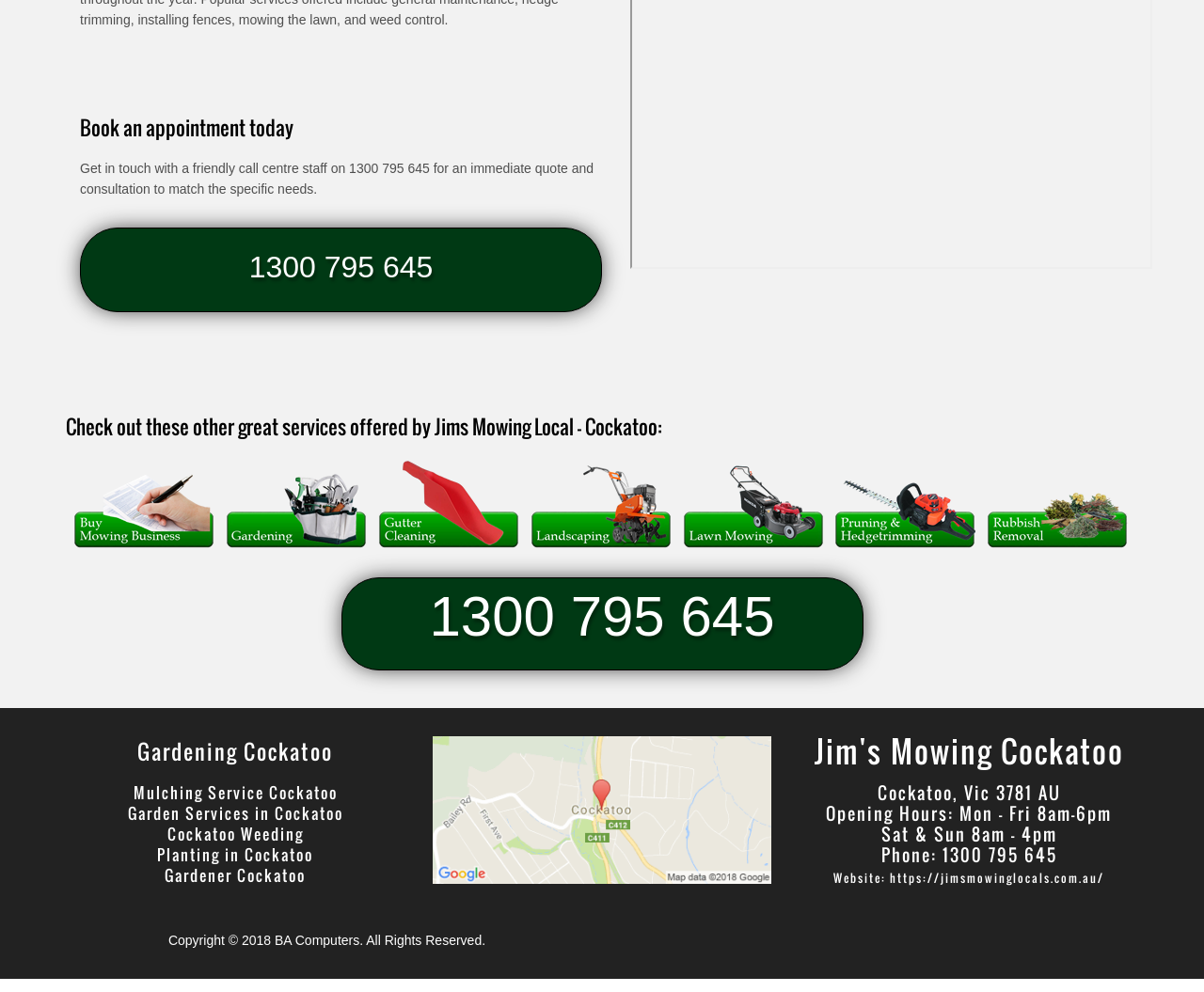For the following element description, predict the bounding box coordinates in the format (top-left x, top-left y, bottom-right x, bottom-right y). All values should be floating point numbers between 0 and 1. Description: 1300 795 645

[0.782, 0.849, 0.878, 0.874]